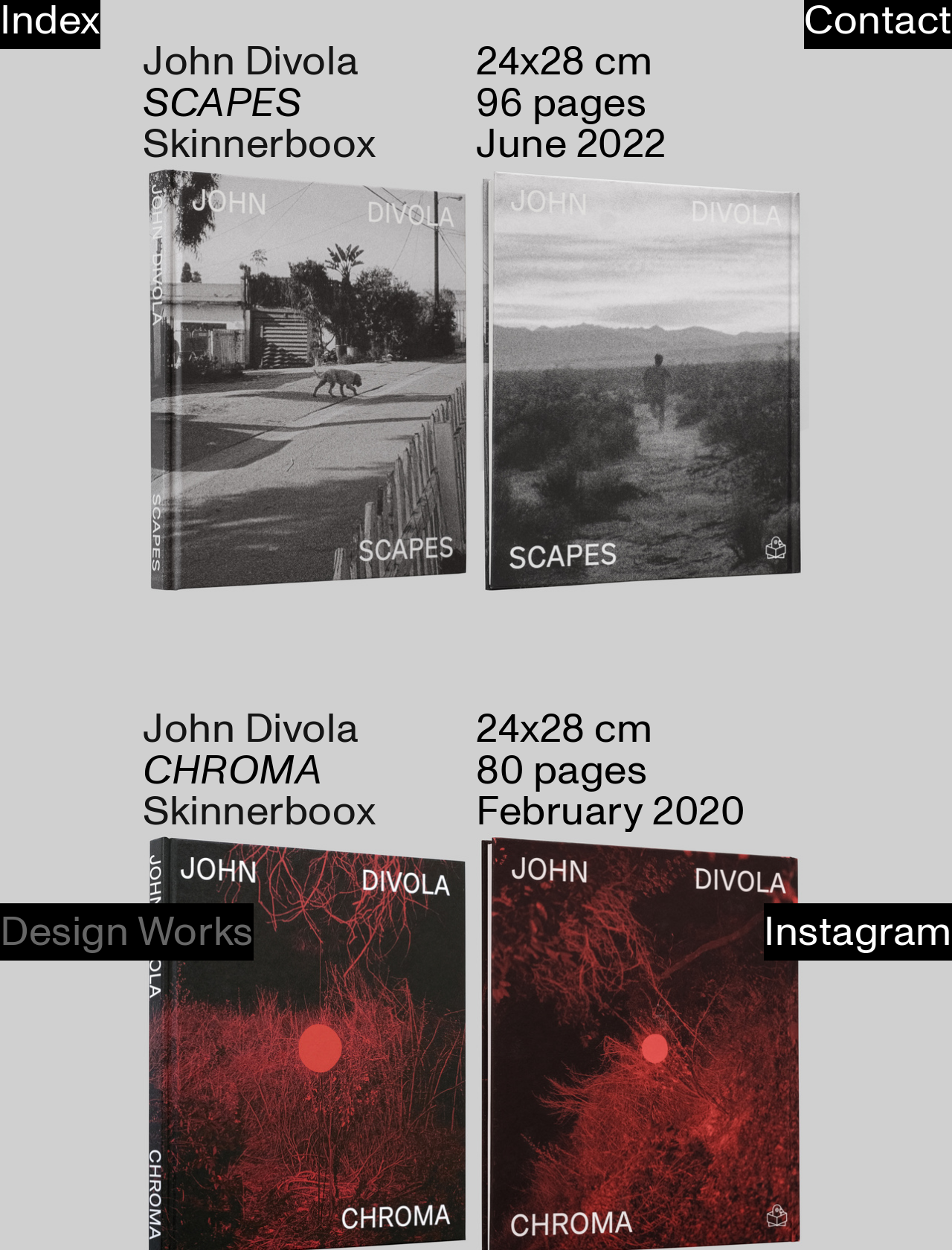Find the bounding box of the element with the following description: "Skinnerboox". The coordinates must be four float numbers between 0 and 1, formatted as [left, top, right, bottom].

[0.15, 0.092, 0.395, 0.138]